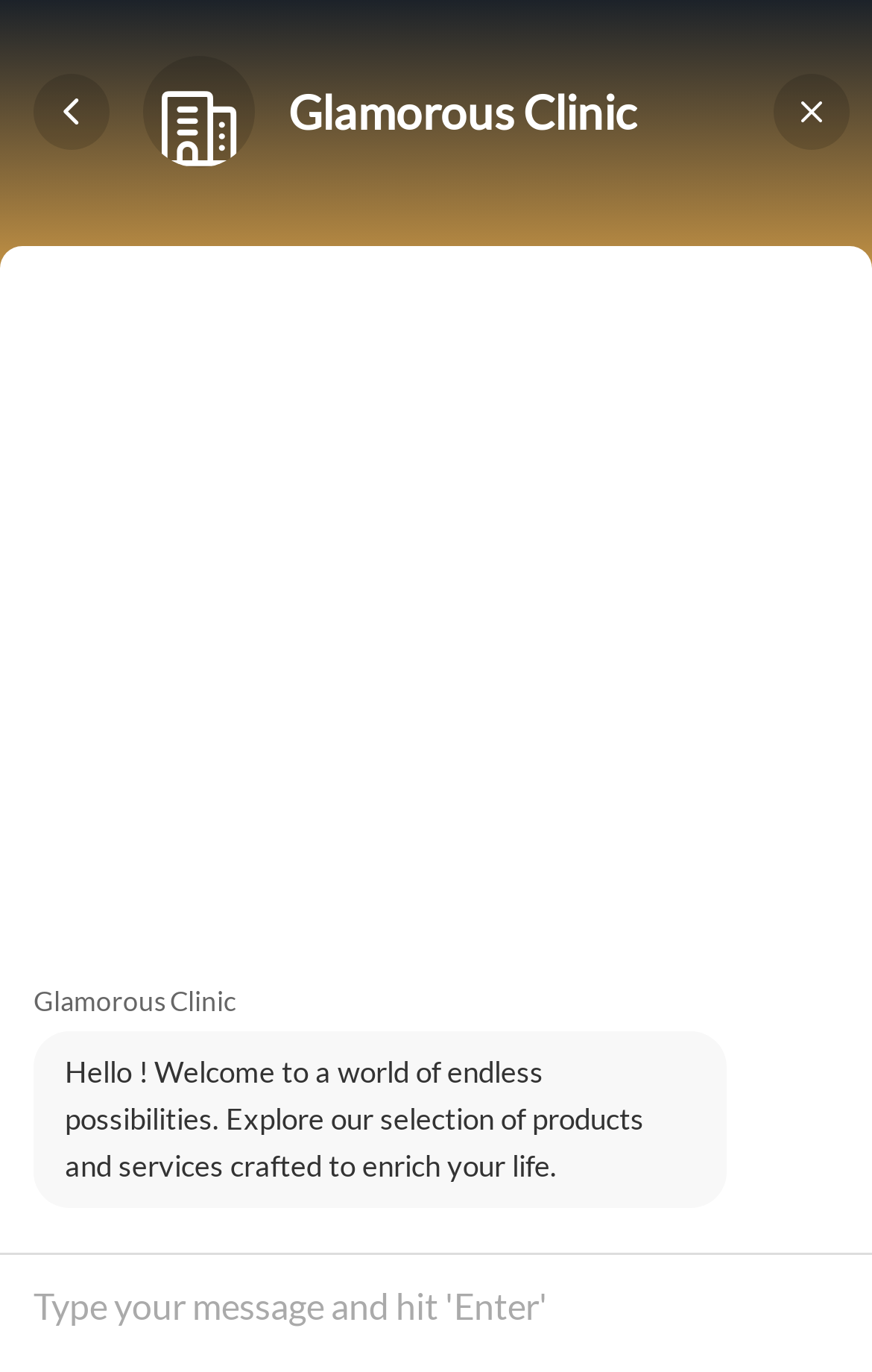Please give a succinct answer to the question in one word or phrase:
How can I contact the clinic?

Phone or WhatsApp